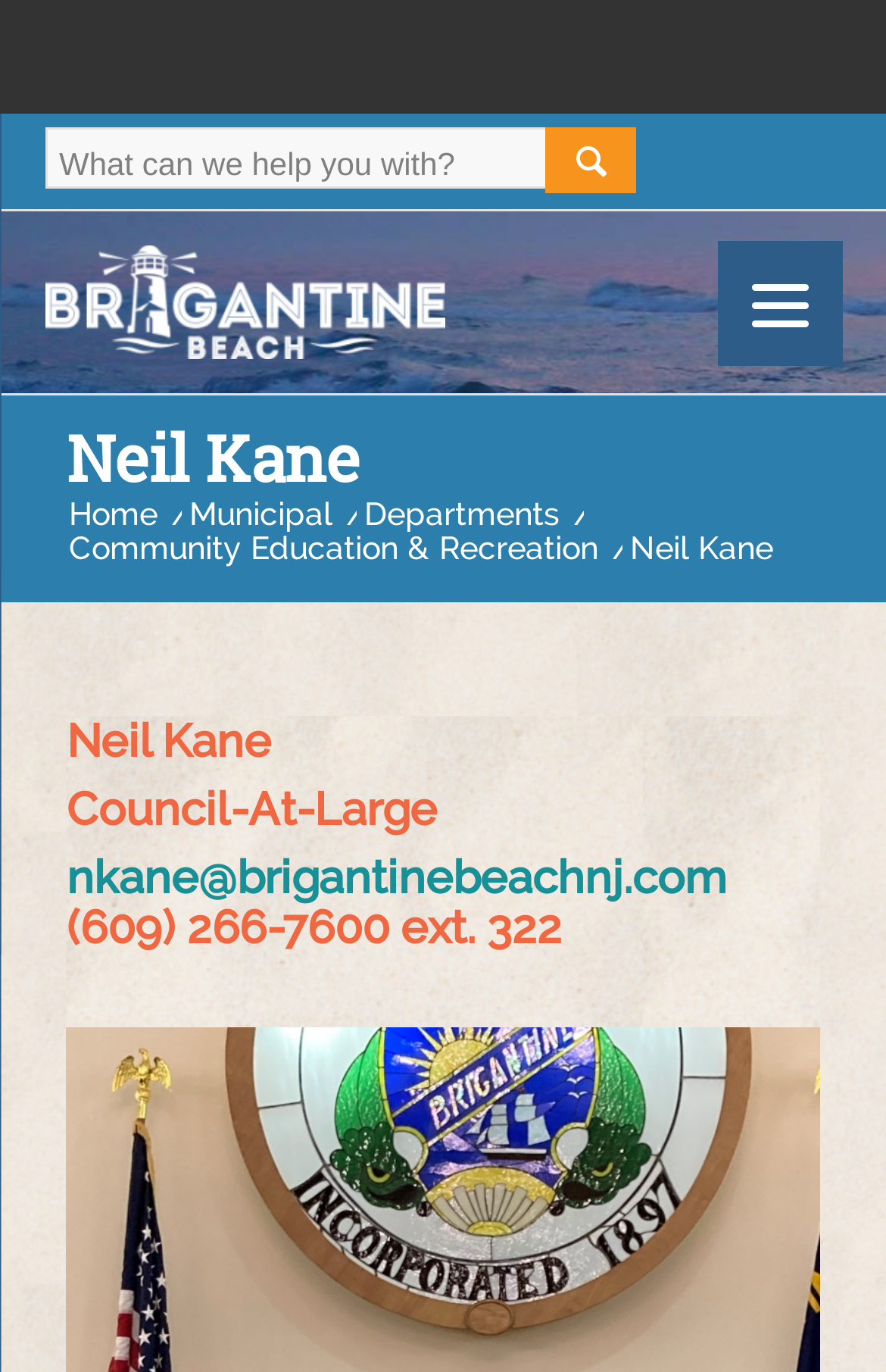Extract the bounding box coordinates for the UI element described by the text: "Community Education & Recreation". The coordinates should be in the form of [left, top, right, bottom] with values between 0 and 1.

[0.07, 0.387, 0.683, 0.412]